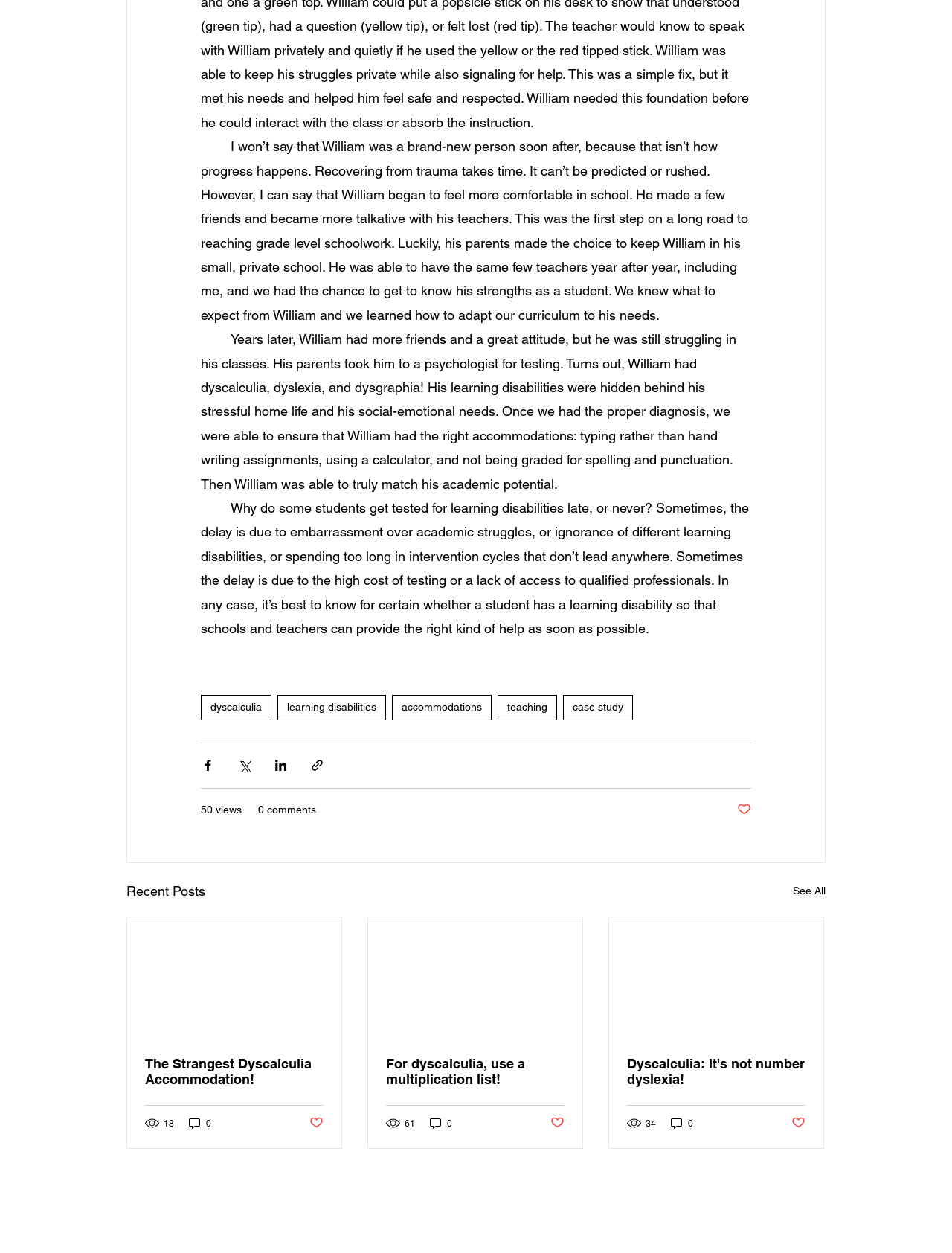Please identify the bounding box coordinates of the clickable area that will allow you to execute the instruction: "Click on the 'dyscalculia' link".

[0.211, 0.555, 0.285, 0.575]